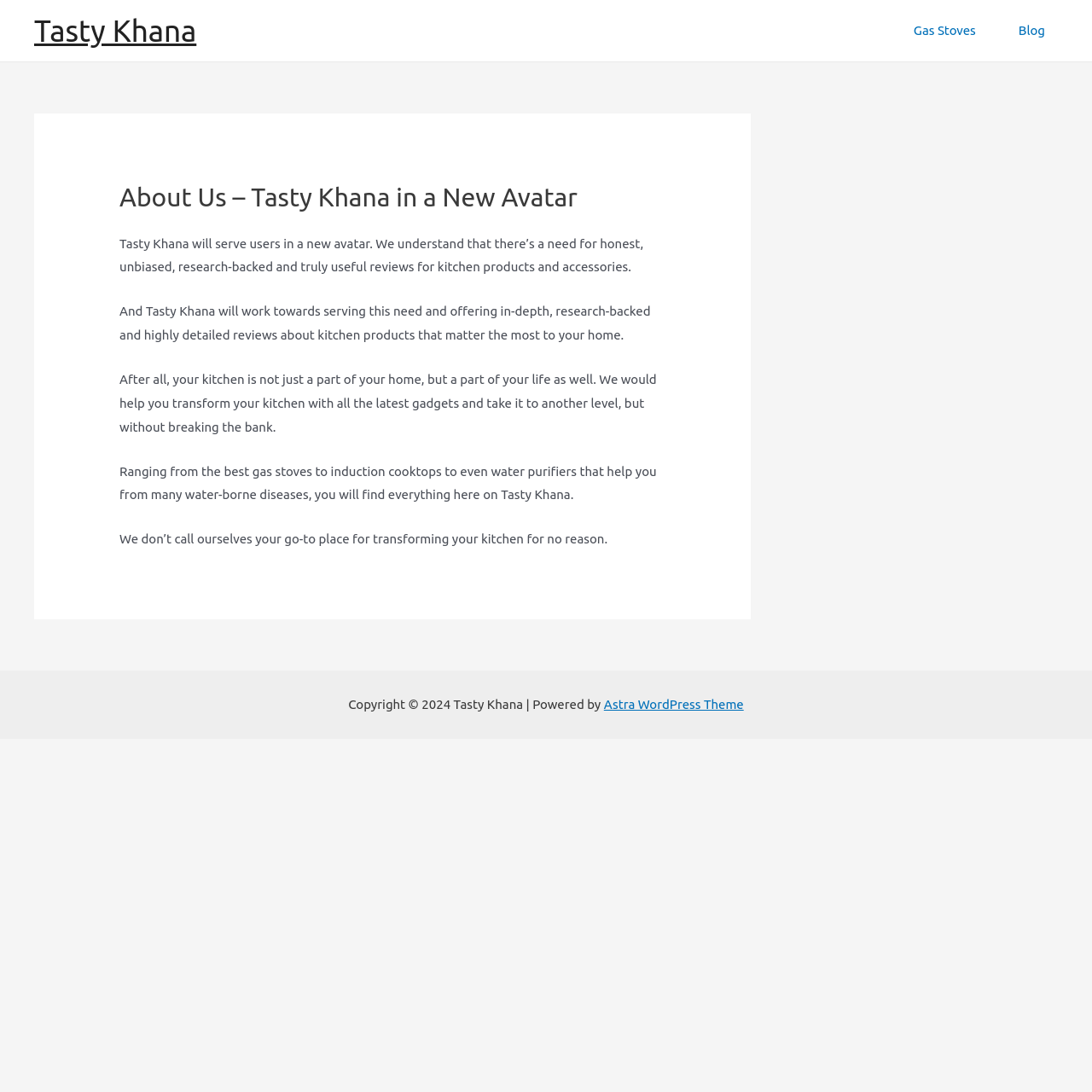Provide a one-word or short-phrase answer to the question:
What is the purpose of Tasty Khana?

Transforming kitchens